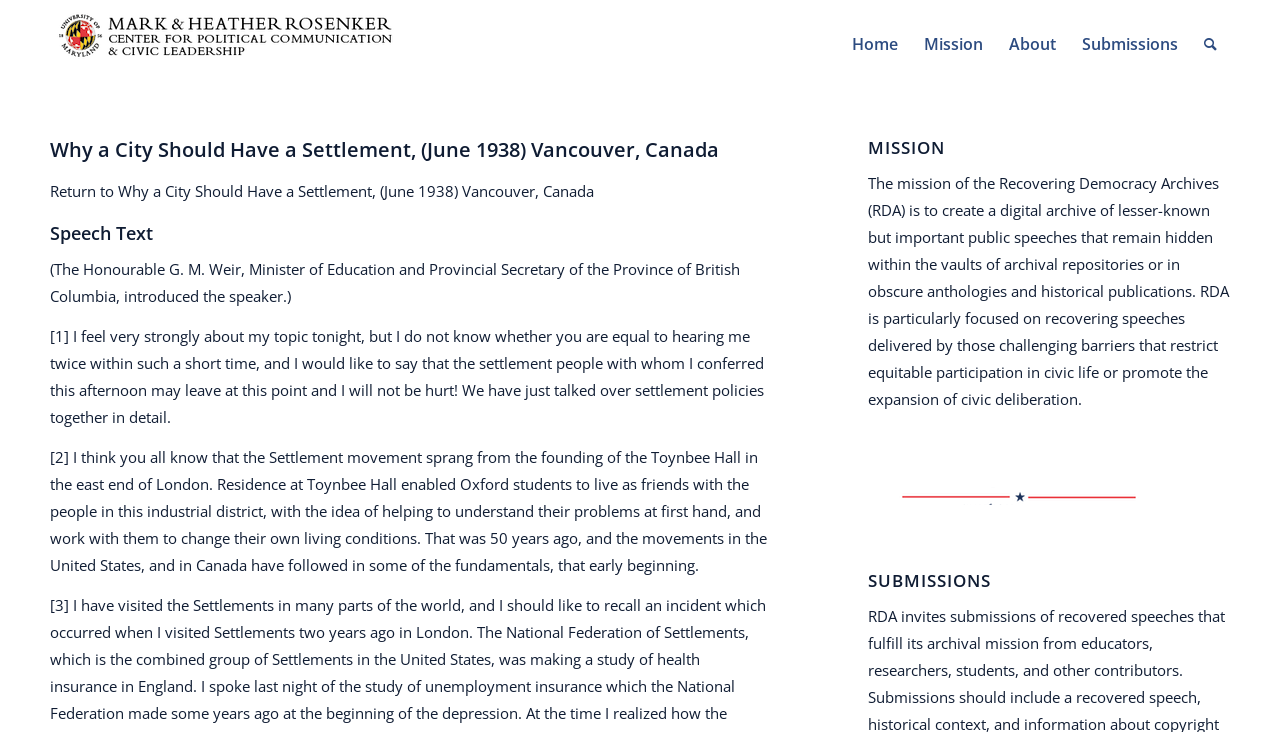What is the format of the speech text on the webpage?
Analyze the screenshot and provide a detailed answer to the question.

The speech text on the webpage is formatted into paragraphs, with each paragraph separated by a line break. The paragraphs are numbered, starting from [1].